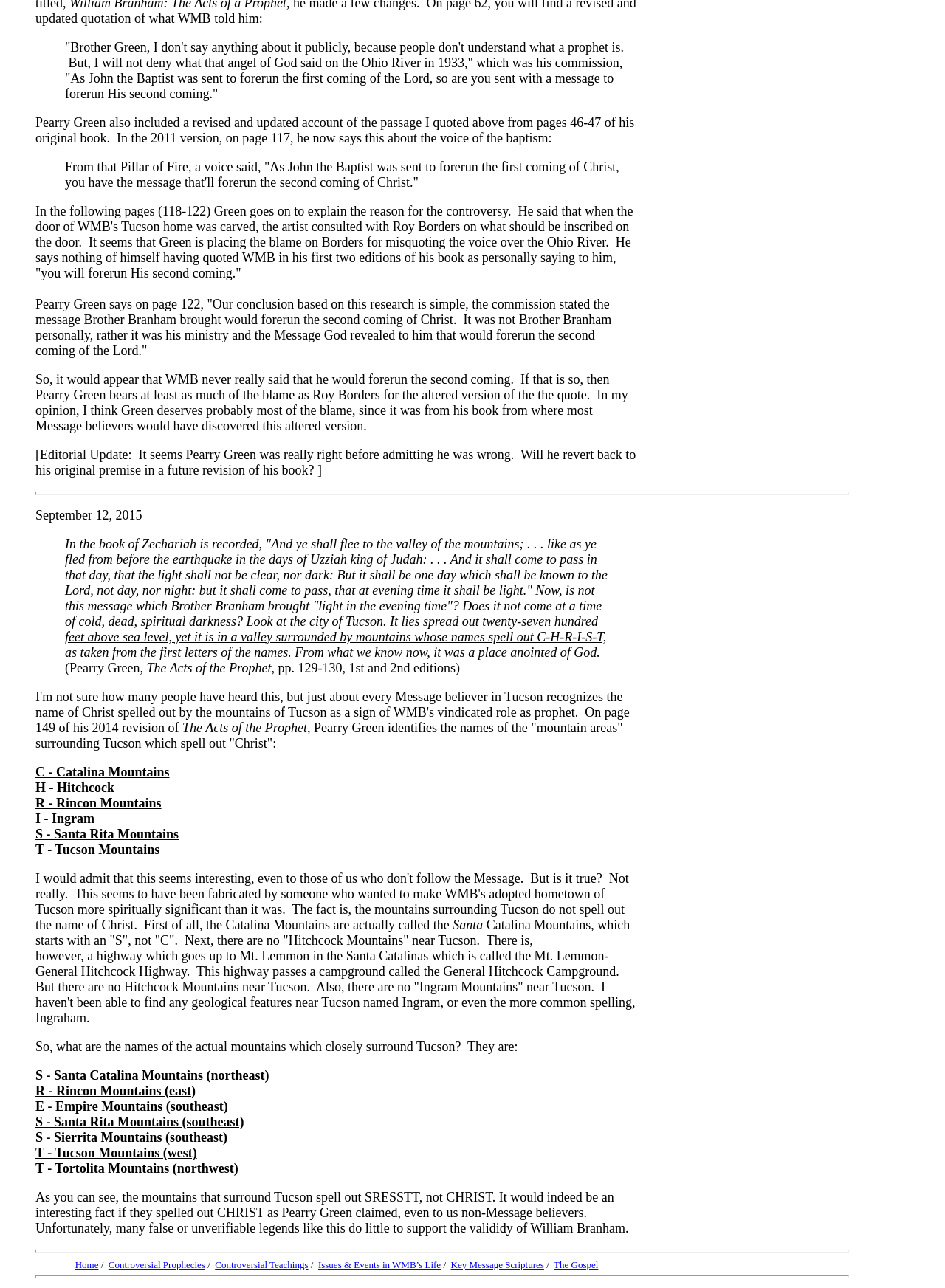Respond with a single word or phrase for the following question: 
What is the name of the book written by Pearry Green?

The Acts of the Prophet